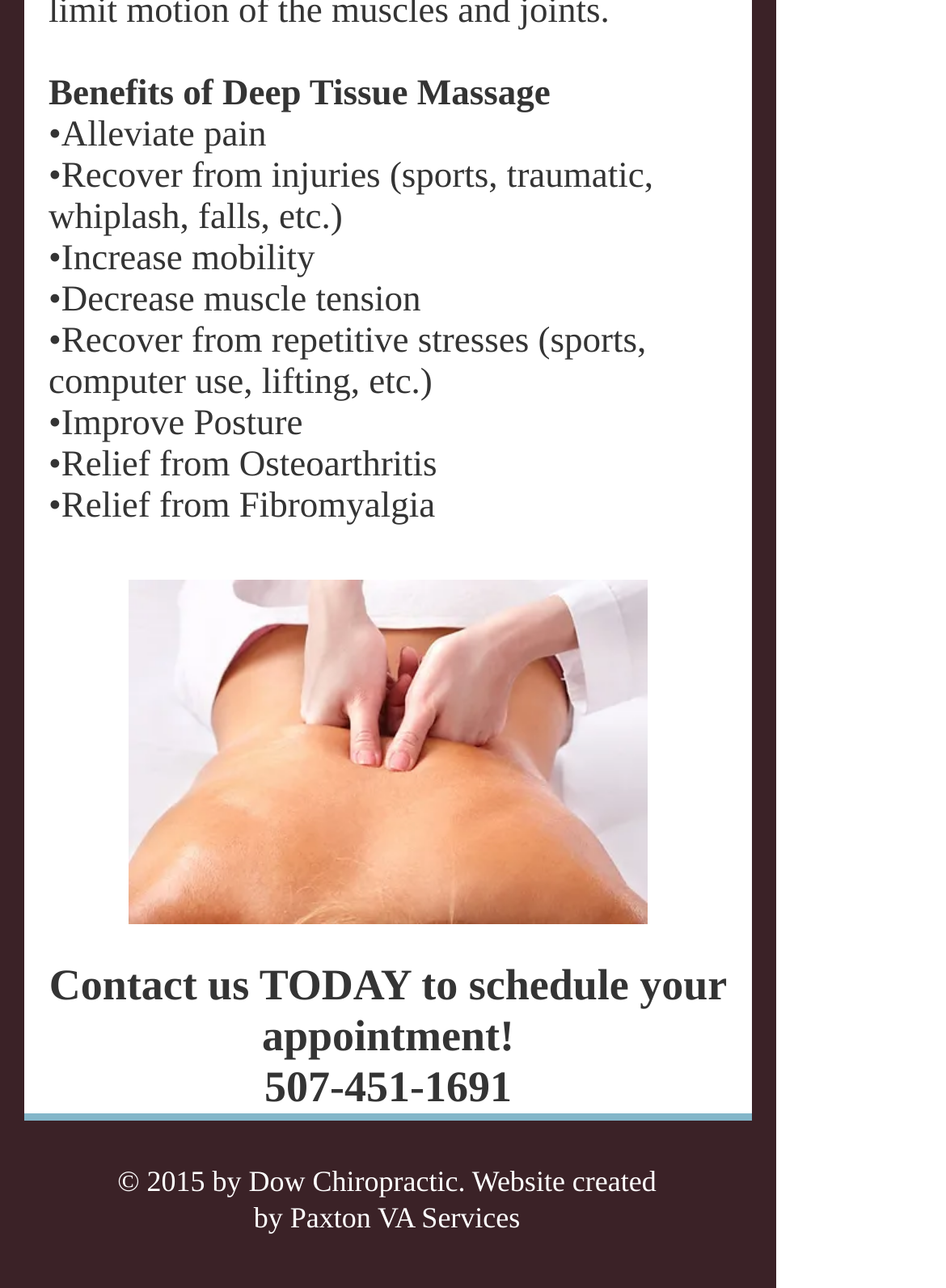Can you find the bounding box coordinates for the UI element given this description: "507-451-1691"? Provide the coordinates as four float numbers between 0 and 1: [left, top, right, bottom].

[0.279, 0.825, 0.541, 0.863]